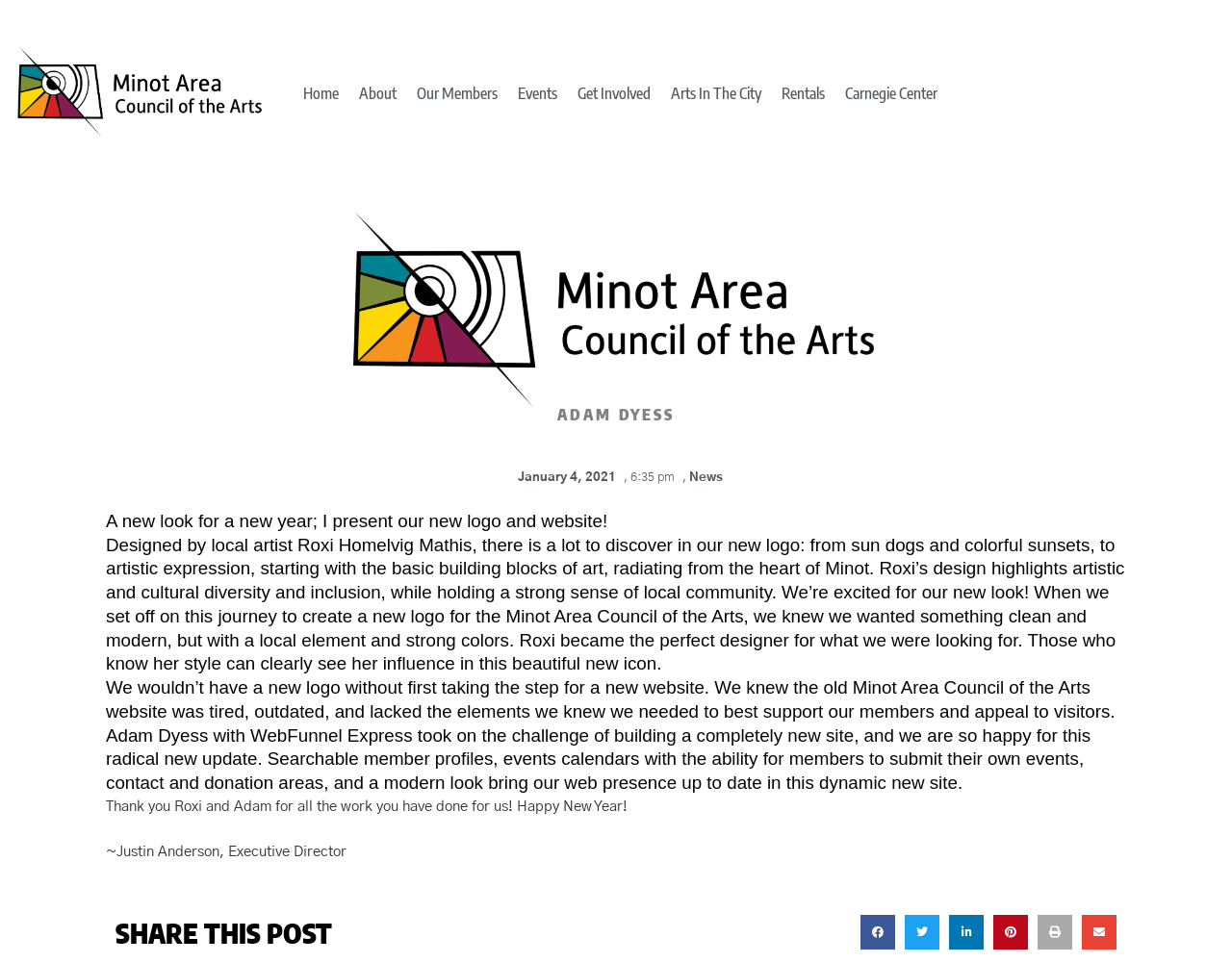Locate the bounding box of the UI element described in the following text: "Carnegie Center".

[0.678, 0.081, 0.769, 0.111]